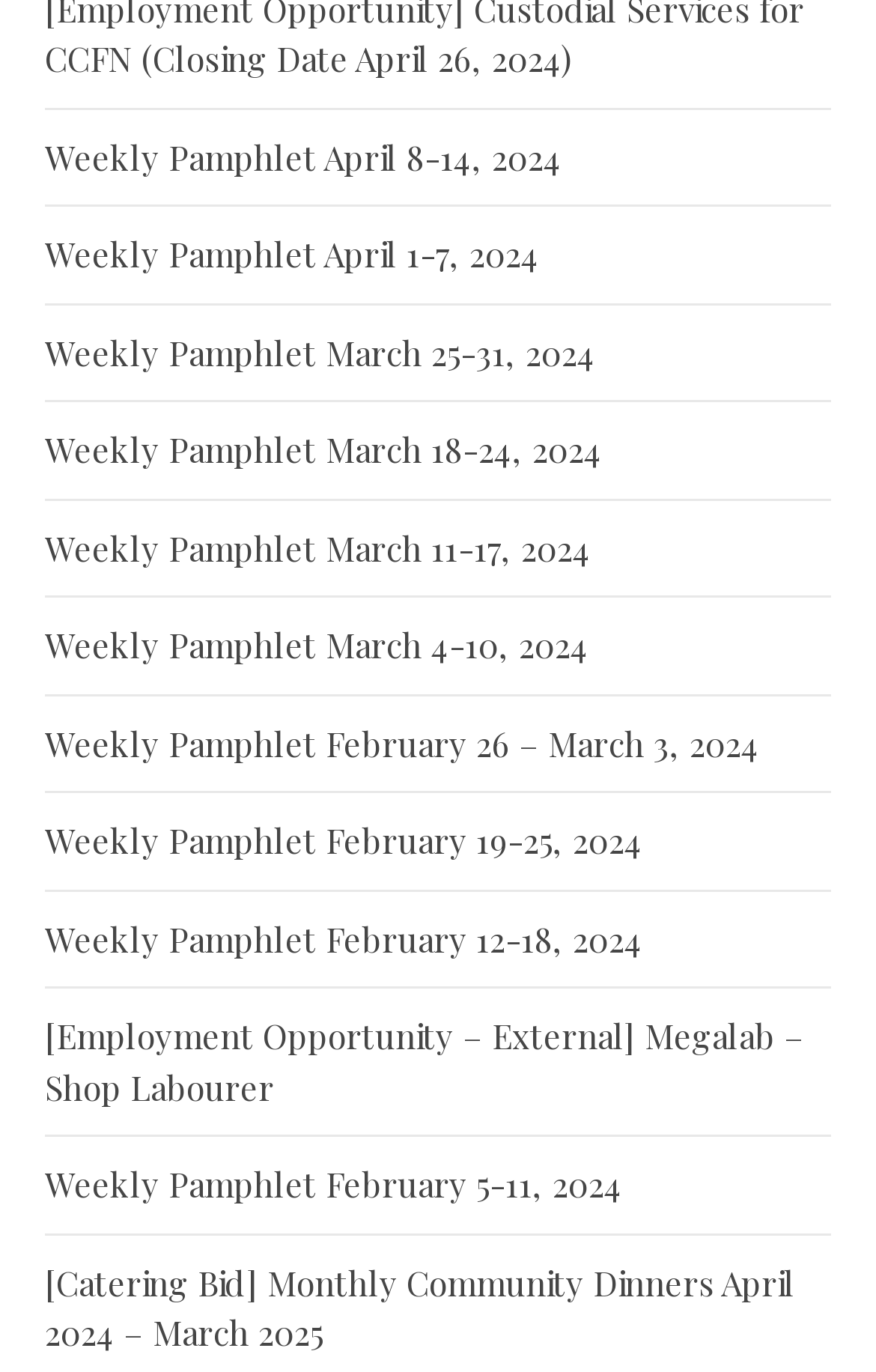How many weekly pamphlets are listed?
Based on the screenshot, provide a one-word or short-phrase response.

10